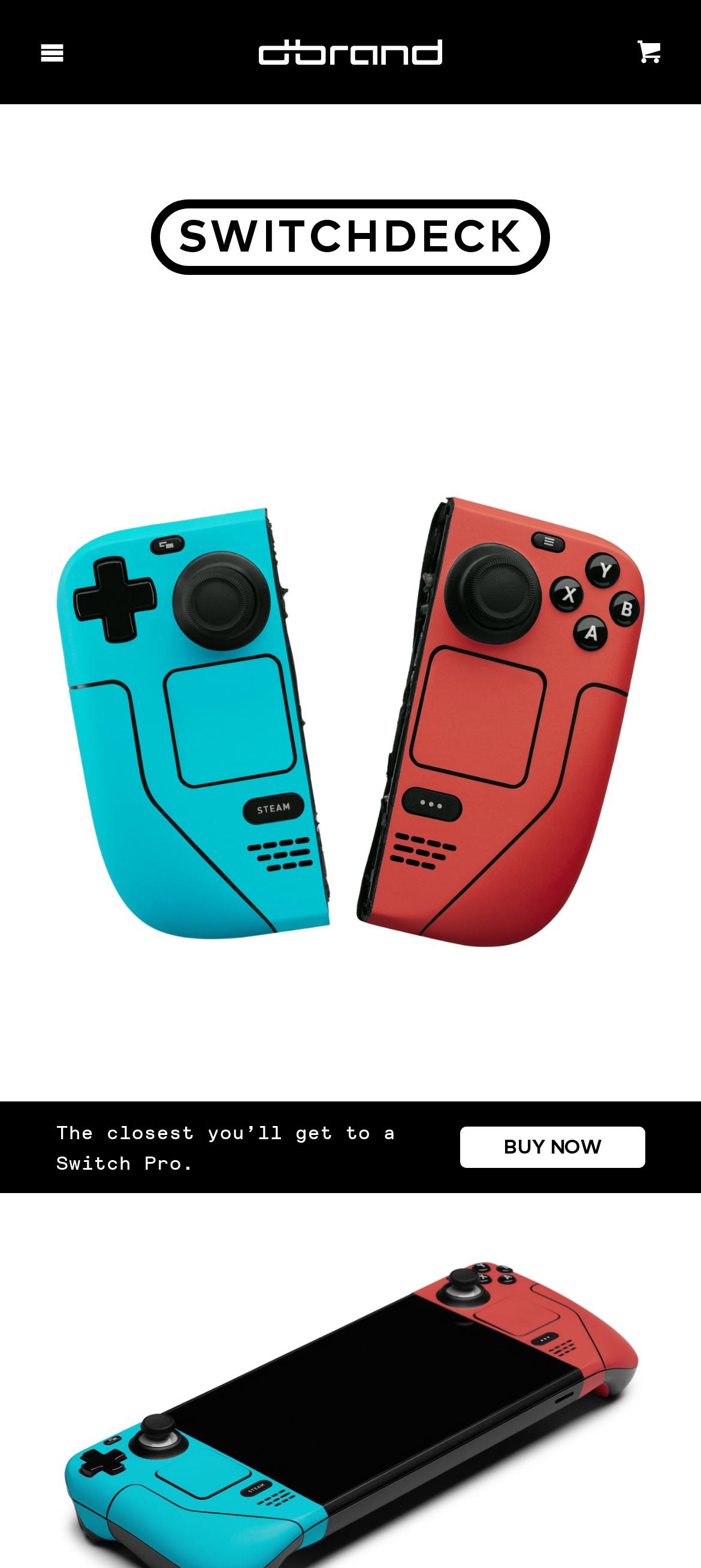Provide an in-depth caption for the contents of the webpage.

The webpage is focused on promoting the SwitchDeck, a custom Steam Deck skin designed to resemble a Nintendo Switch. At the top left corner, there is a "Skip to content" link, followed by a "Menu" button. To the right of these elements, the dbrand logo is displayed, with the text "dbrand" written below it.

In the main content area, a prominent heading "SWITCHDECK" is centered, with two images on either side, showcasing the product from different angles. Below the heading, a subheading reads, "The closest you’ll get to a Switch Pro." A call-to-action button "BUY NOW" is placed below the subheading, encouraging visitors to make a purchase.

At the top right corner, a "Cart" link is located, allowing users to access their shopping cart. Overall, the webpage is designed to draw attention to the SwitchDeck product, with a clear and prominent call-to-action.